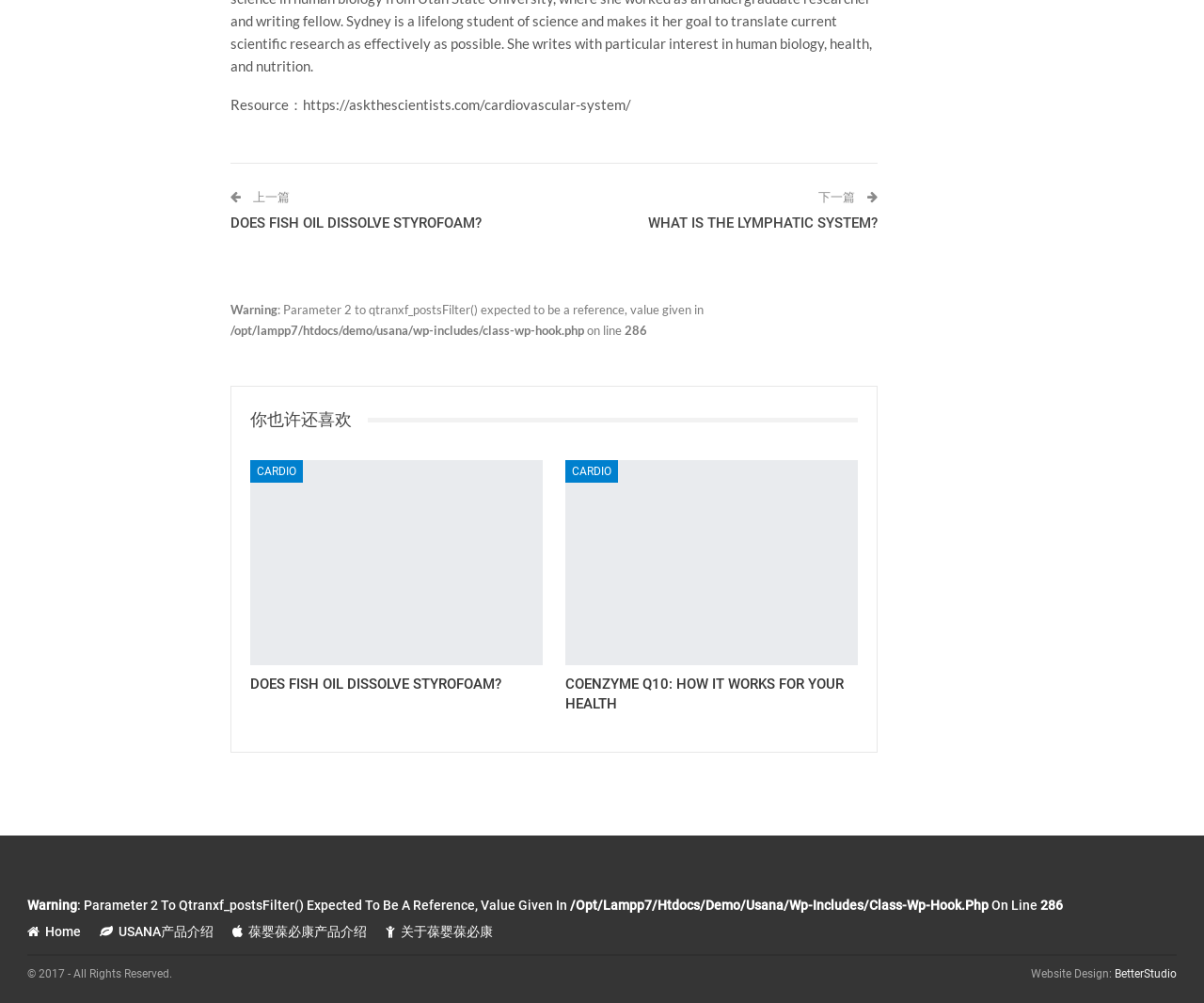Determine the bounding box coordinates of the region I should click to achieve the following instruction: "Click the link to learn about the cardiovascular system". Ensure the bounding box coordinates are four float numbers between 0 and 1, i.e., [left, top, right, bottom].

[0.191, 0.095, 0.524, 0.112]